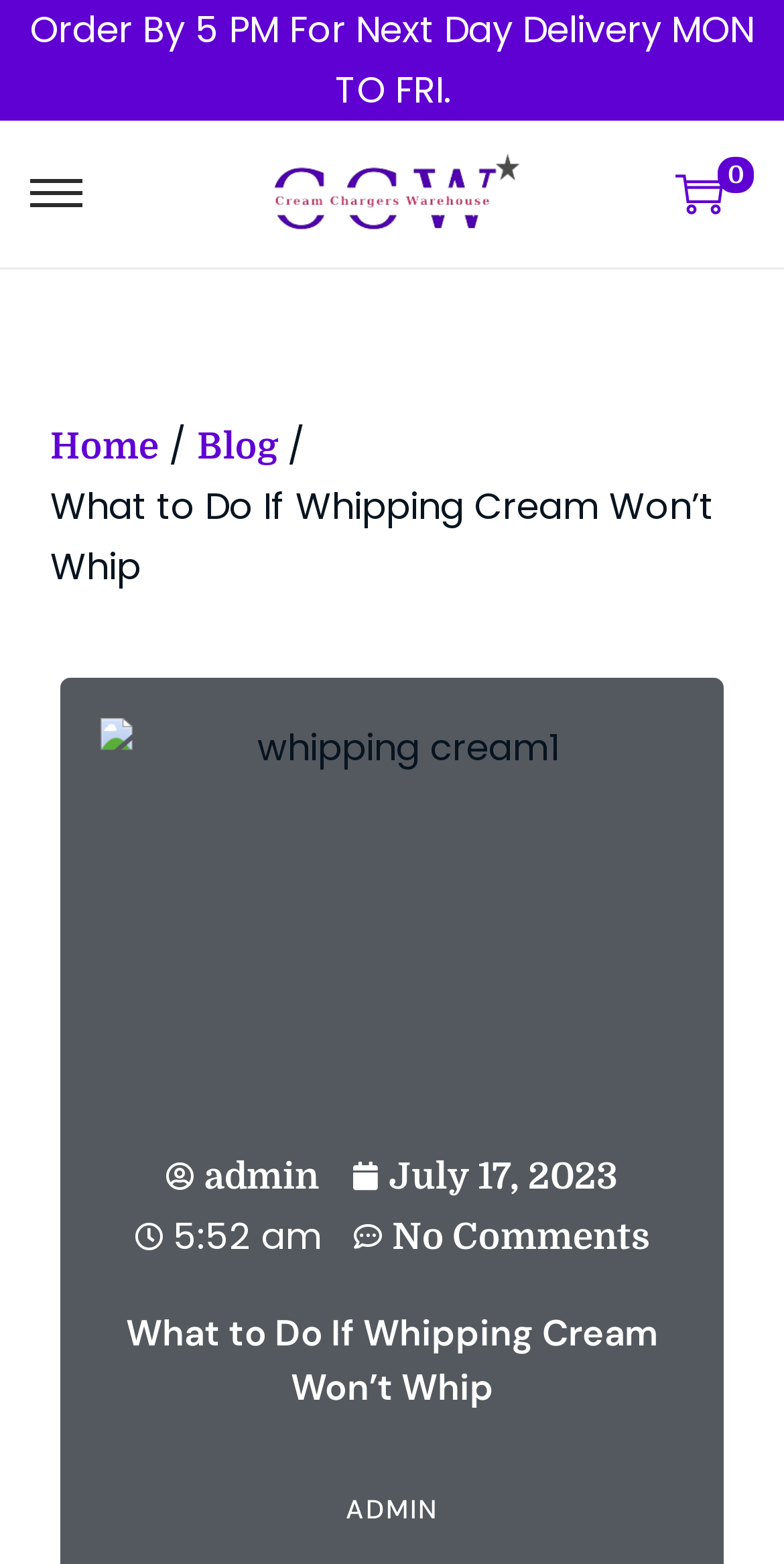Extract the text of the main heading from the webpage.

What to Do If Whipping Cream Won’t Whip